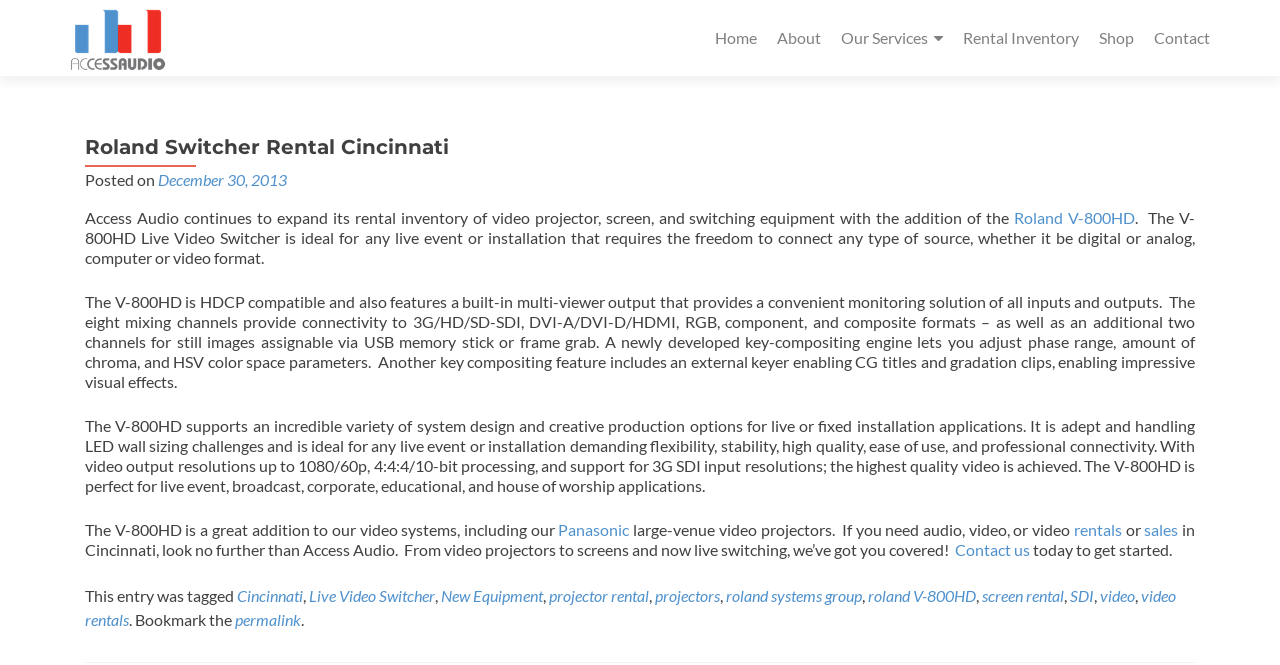What is the company name?
Answer the question with as much detail as you can, using the image as a reference.

The company name can be found in the top-left corner of the webpage, where it says 'Roland Switcher Rental Cincinnati – Access Audio'. It is also mentioned in the image 'Access Audio' with the bounding box coordinates [0.055, 0.013, 0.13, 0.107].